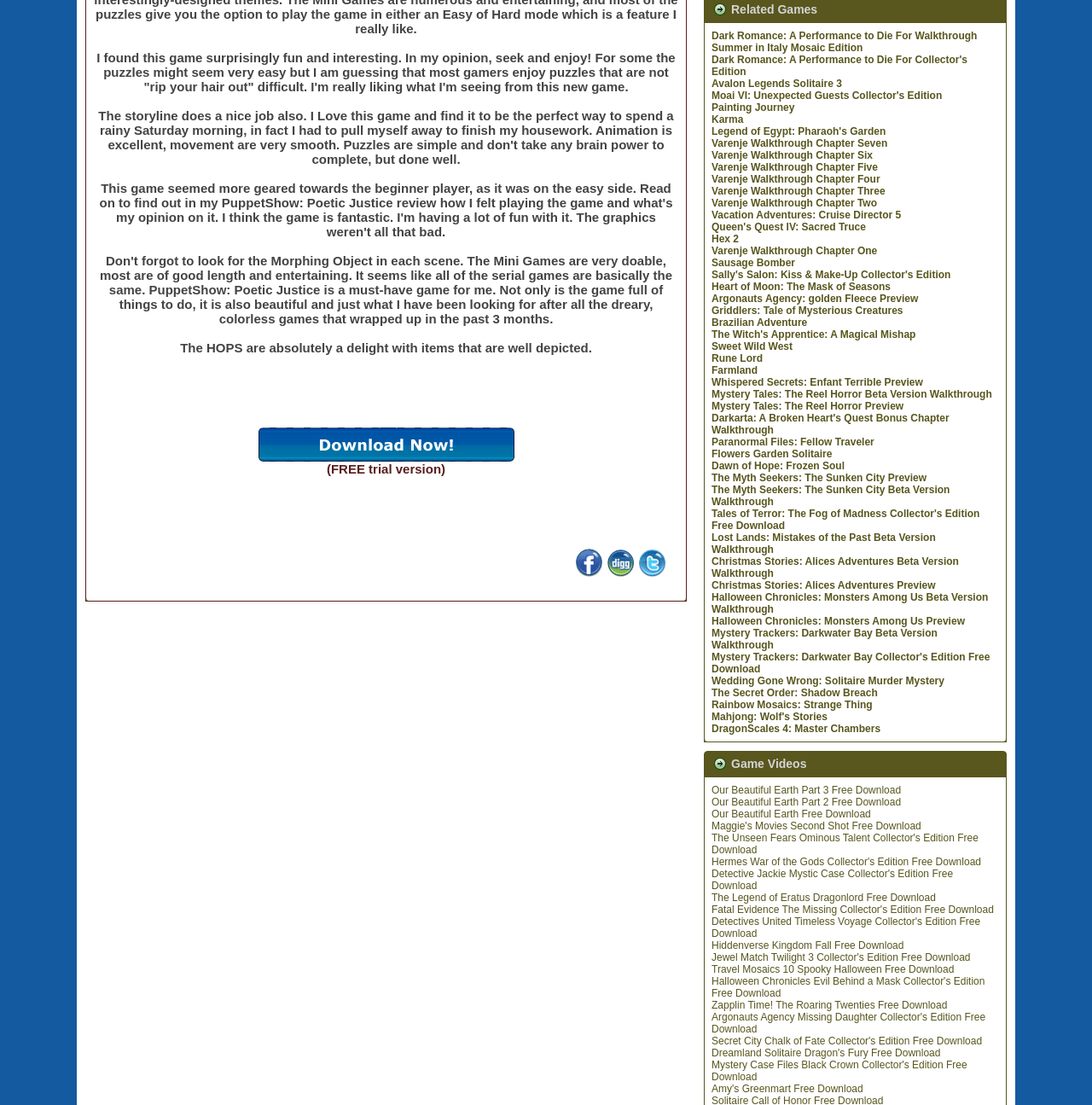How many game videos are listed on the webpage?
Please provide a single word or phrase as the answer based on the screenshot.

3